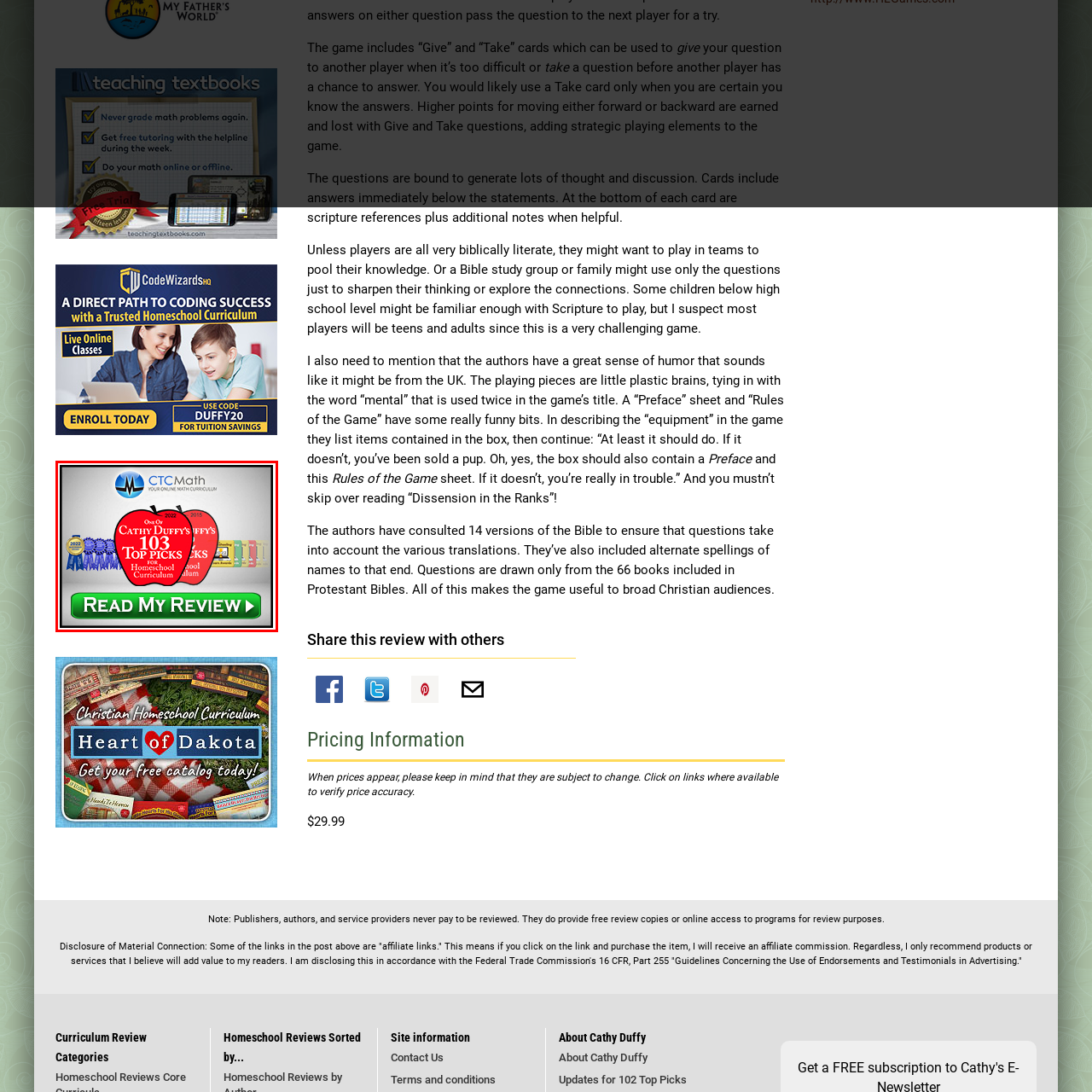Inspect the image surrounded by the red outline and respond to the question with a brief word or phrase:
What is the action encouraged by the call-to-action button?

Read My Review